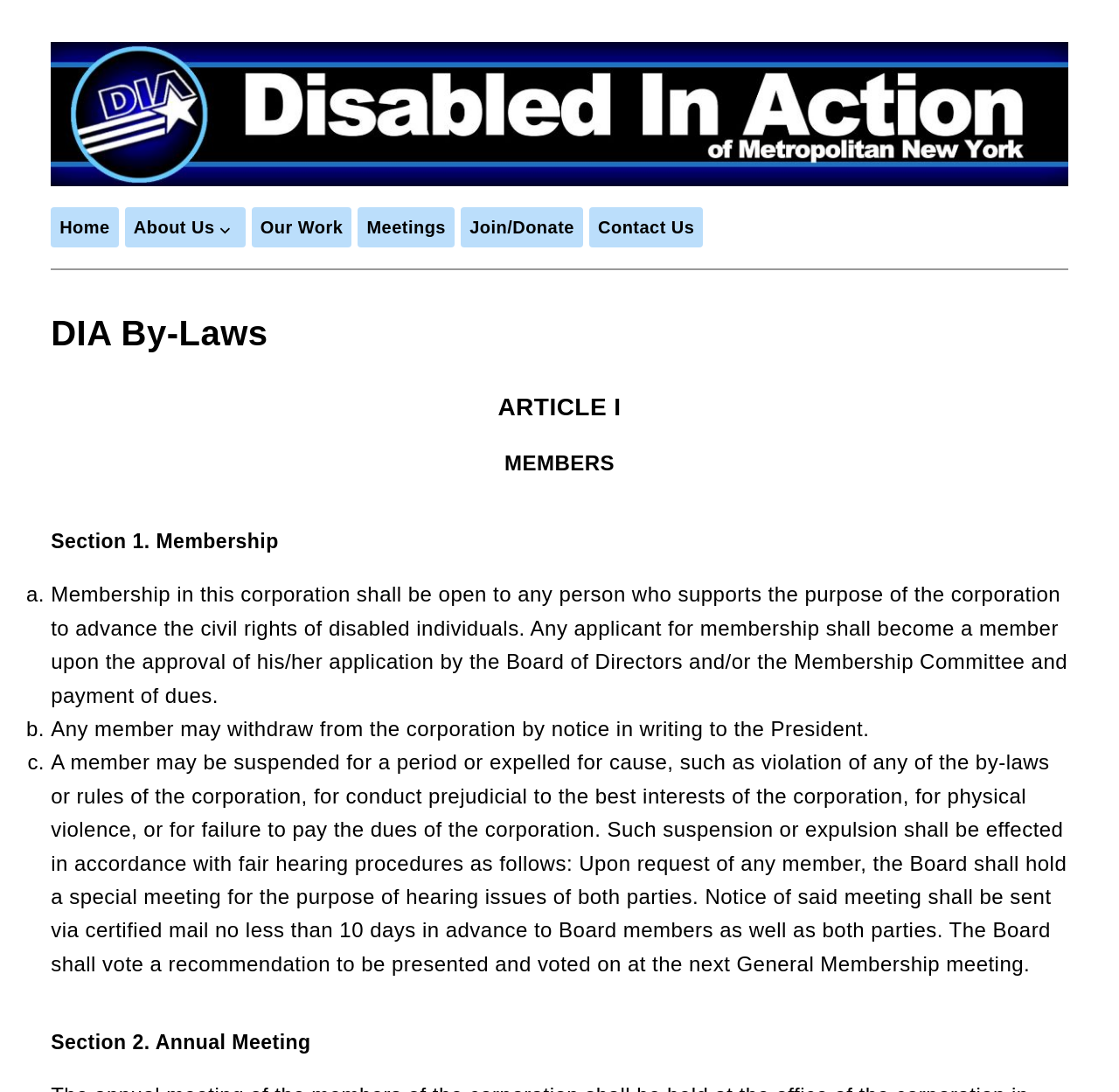Give a detailed account of the webpage, highlighting key information.

This webpage is about the by-laws of Disabled In Action of Metropolitan New York. At the top left, there is a link to the organization's home page, accompanied by an image. Next to it, there is a link to the organization's name. Below these elements, there is a primary navigation menu with links to various sections, including Home, About Us, Our Work, Meetings, Join/Donate, and Contact Us.

Below the navigation menu, there is a header section with a heading that reads "DIA By-Laws". Underneath, there is a heading that reads "ARTICLE I" and a subheading that reads "MEMBERS". The main content of the page is divided into sections, with headings that read "Section 1. Membership" and "Section 2. Annual Meeting".

In Section 1, there are three points listed with alphabetical markers (a, b, c). The first point explains the membership criteria, stating that anyone who supports the organization's purpose can become a member upon approval and payment of dues. The second point explains that members can withdraw from the organization by written notice to the President. The third point outlines the procedures for suspending or expelling members, including the requirement for a fair hearing and a vote by the Board of Directors.

Overall, the webpage presents the by-laws of Disabled In Action of Metropolitan New York in a clear and organized manner, with headings and subheadings that help to structure the content.